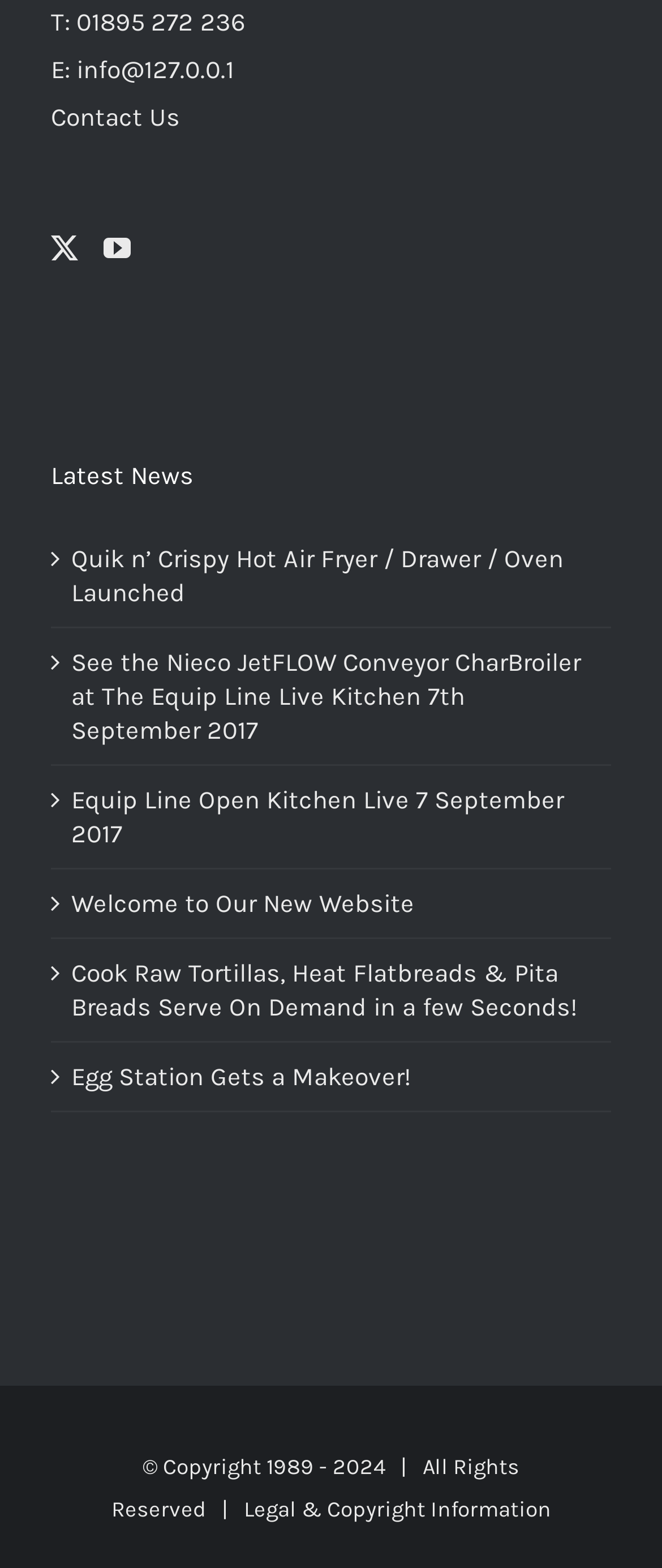Could you specify the bounding box coordinates for the clickable section to complete the following instruction: "Visit the 'Twitter' page"?

[0.077, 0.149, 0.118, 0.167]